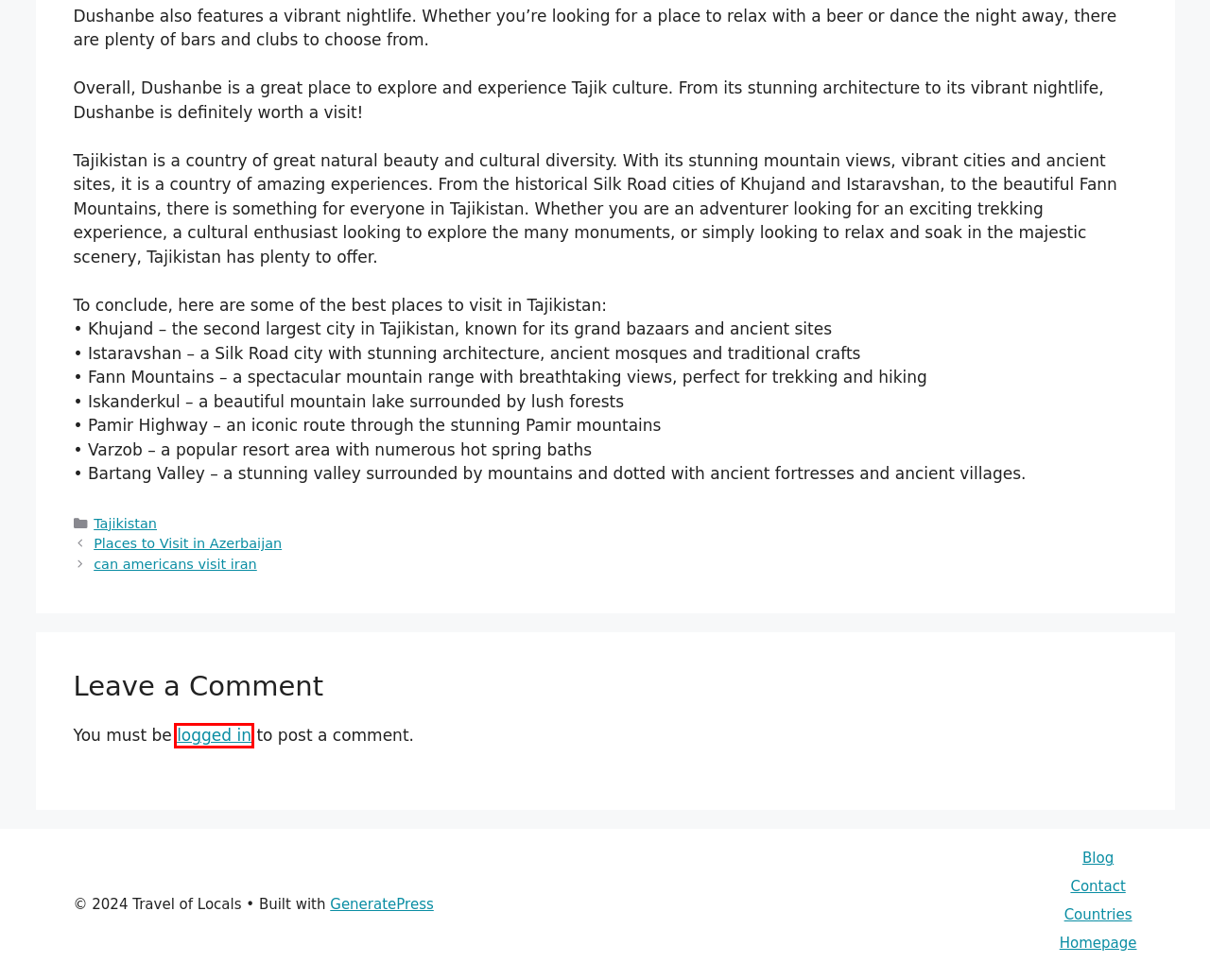Examine the screenshot of a webpage with a red rectangle bounding box. Select the most accurate webpage description that matches the new webpage after clicking the element within the bounding box. Here are the candidates:
A. can americans visit iran * Travel of Locals
B. Blog * Travel of Locals
C. Countries * Travel of Locals
D. Log In ‹ Travel of Locals — WordPress
E. Places to Visit in Azerbaijan * Travel of Locals
F. Tajikistan * Travel of Locals
G. Contact * Travel of Locals
H. Farhad, Author at Travel of Locals

D